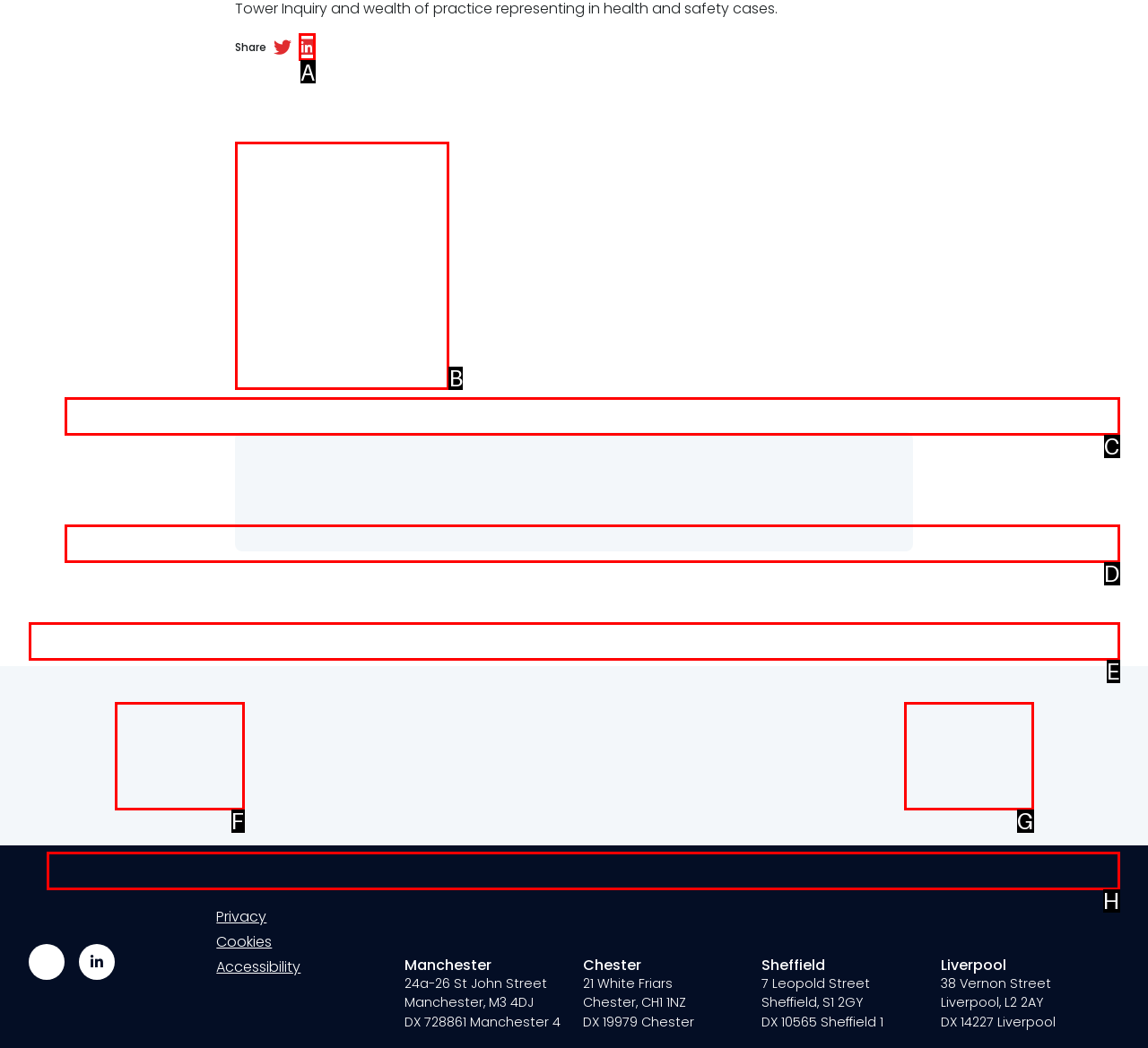Determine the letter of the UI element that you need to click to perform the task: Click on the 'CSR & wellbeing' link.
Provide your answer with the appropriate option's letter.

E